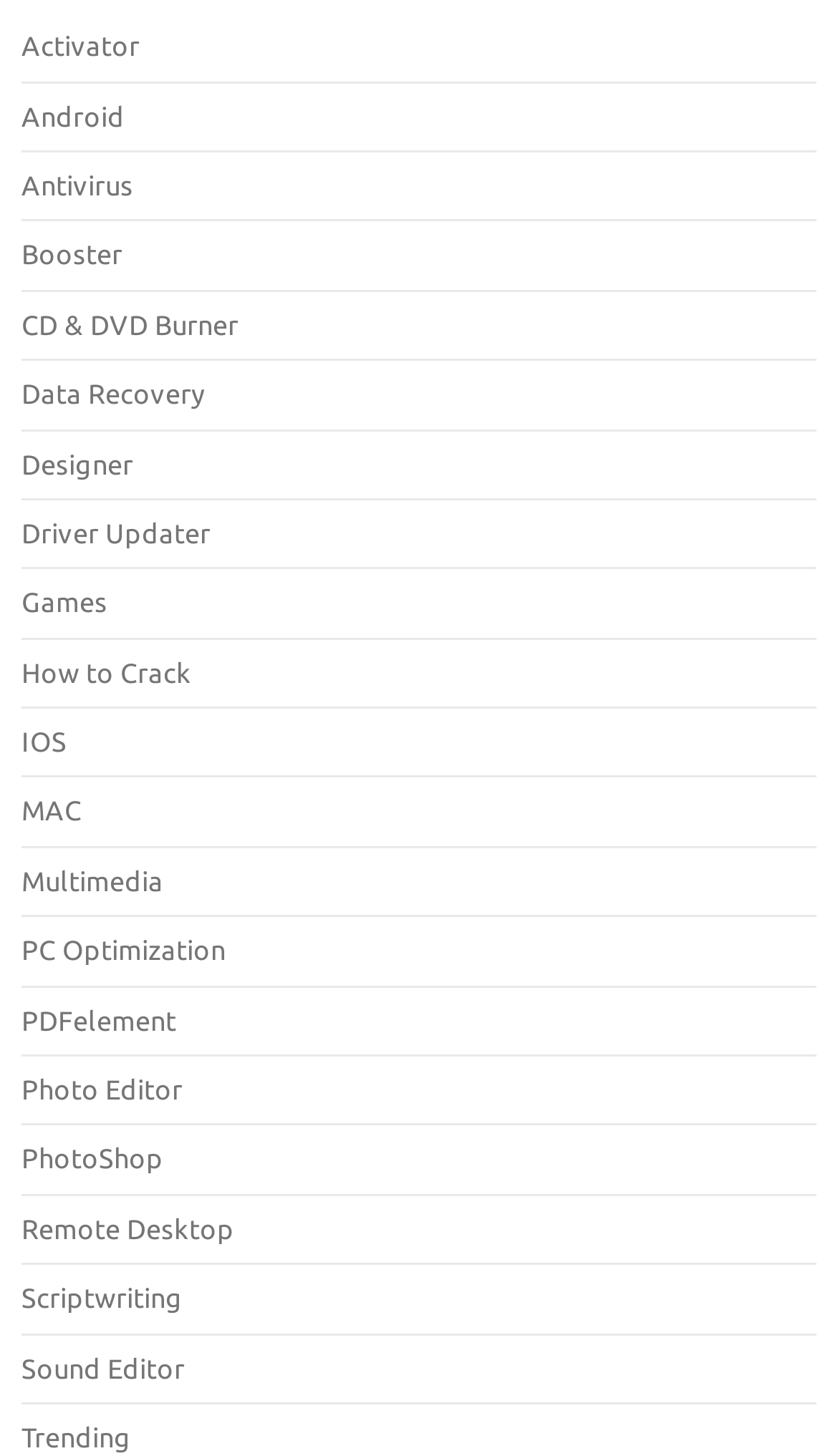Please identify the bounding box coordinates of the clickable element to fulfill the following instruction: "Click the 'Comment Submitted to the Federal Register Concerning Proposed Rule CMS-1808-P' link". The coordinates should be four float numbers between 0 and 1, i.e., [left, top, right, bottom].

None